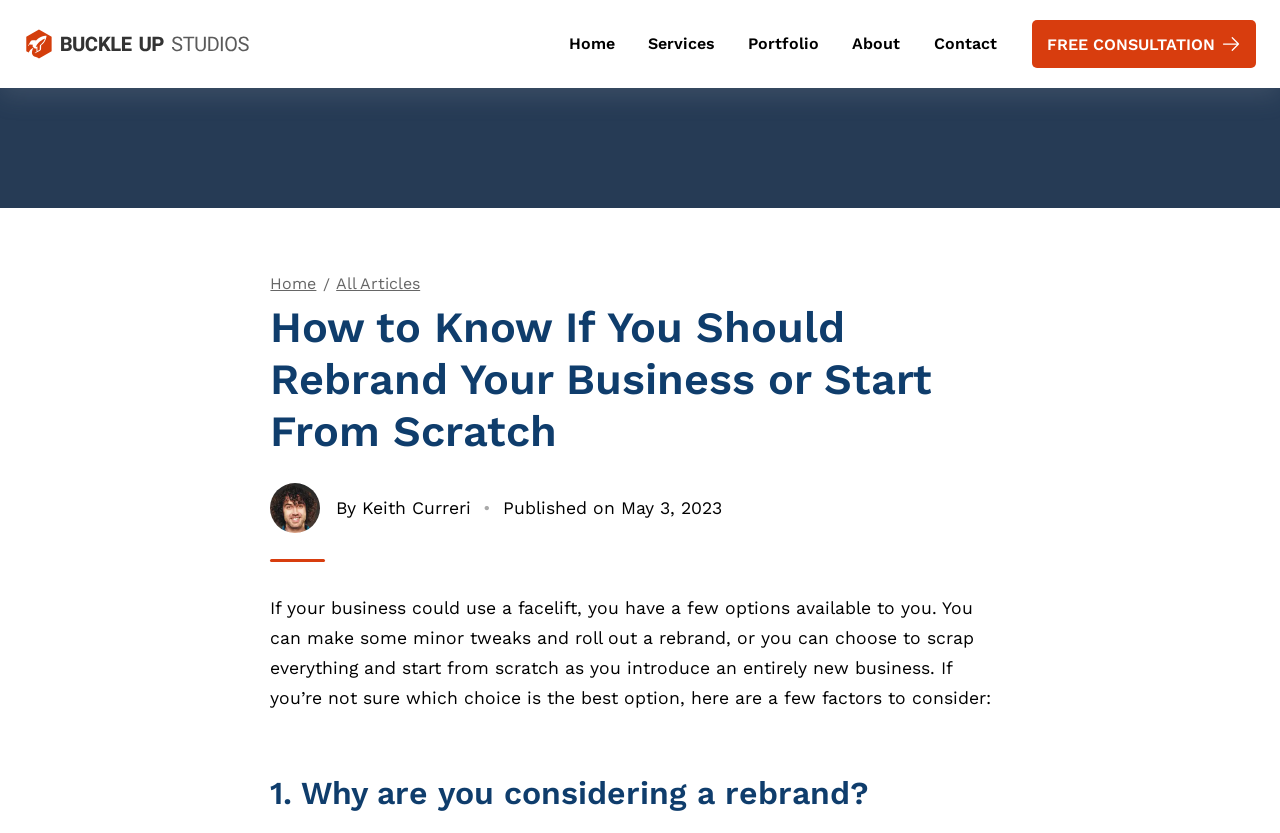Please indicate the bounding box coordinates for the clickable area to complete the following task: "view services". The coordinates should be specified as four float numbers between 0 and 1, i.e., [left, top, right, bottom].

[0.506, 0.038, 0.558, 0.067]